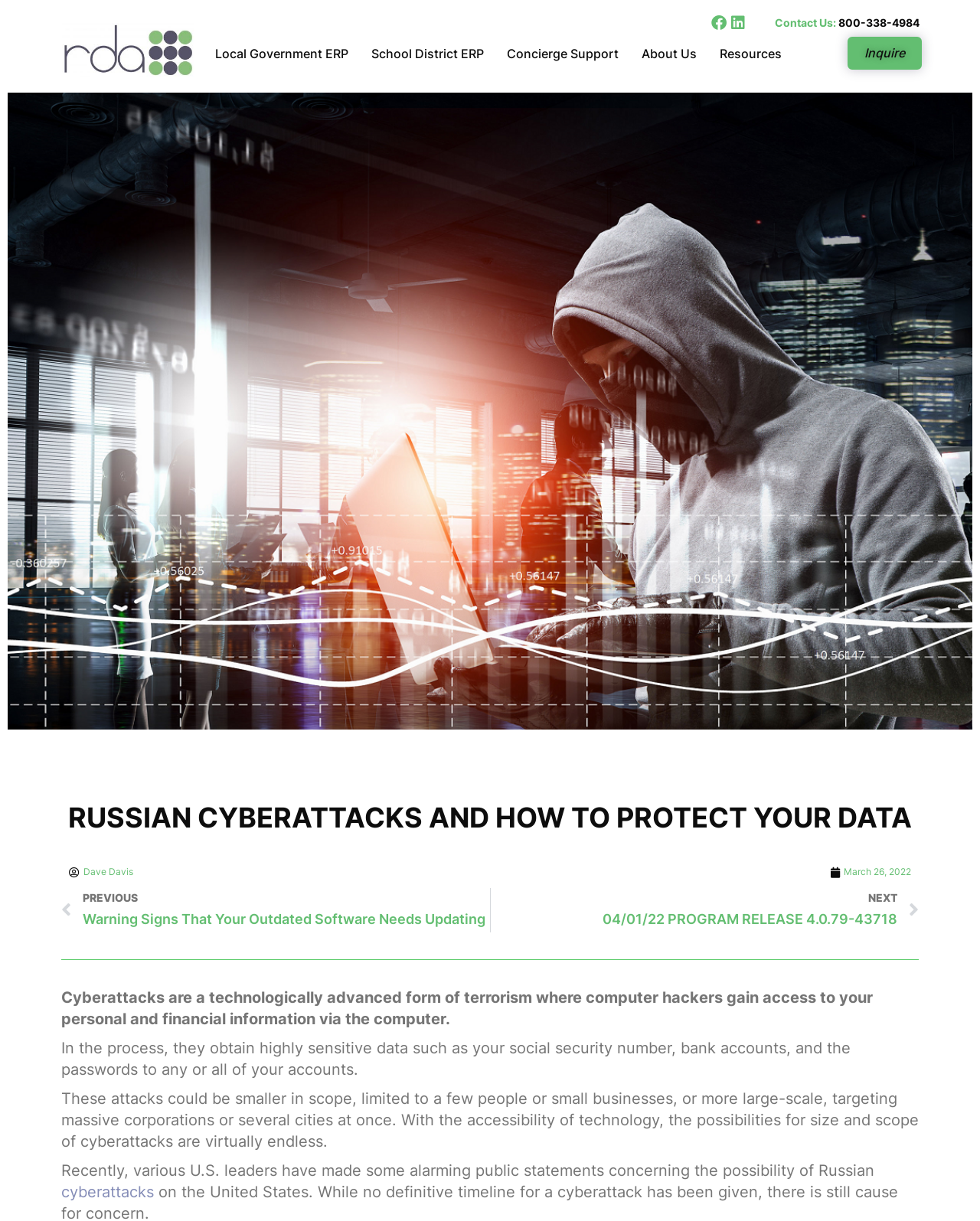Please identify the bounding box coordinates of the element that needs to be clicked to execute the following command: "Go to the next page". Provide the bounding box using four float numbers between 0 and 1, formatted as [left, top, right, bottom].

[0.5, 0.727, 0.938, 0.763]